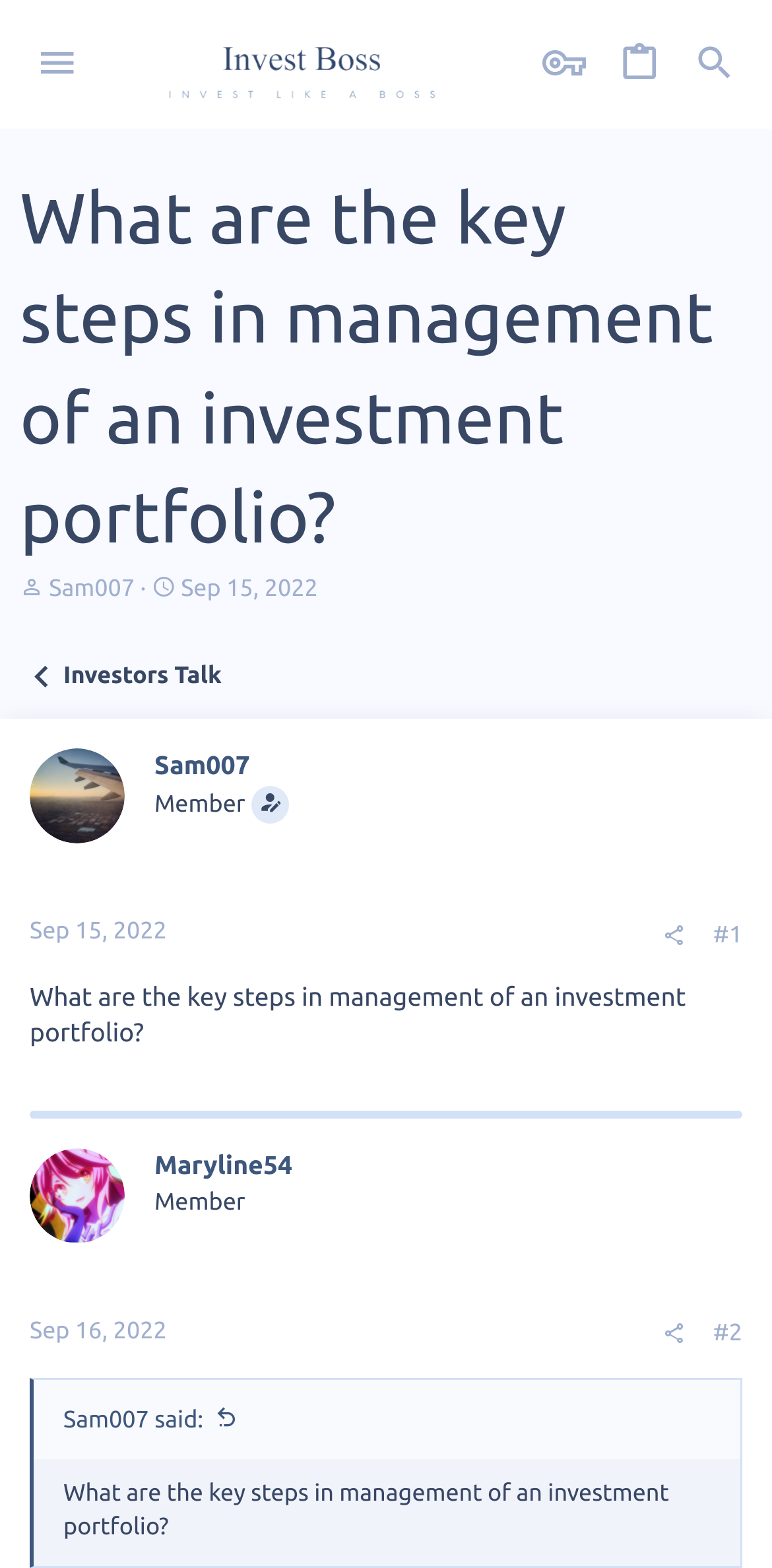Extract the bounding box coordinates for the described element: "5-7 なんじかんぐらいかかりますか". The coordinates should be represented as four float numbers between 0 and 1: [left, top, right, bottom].

None